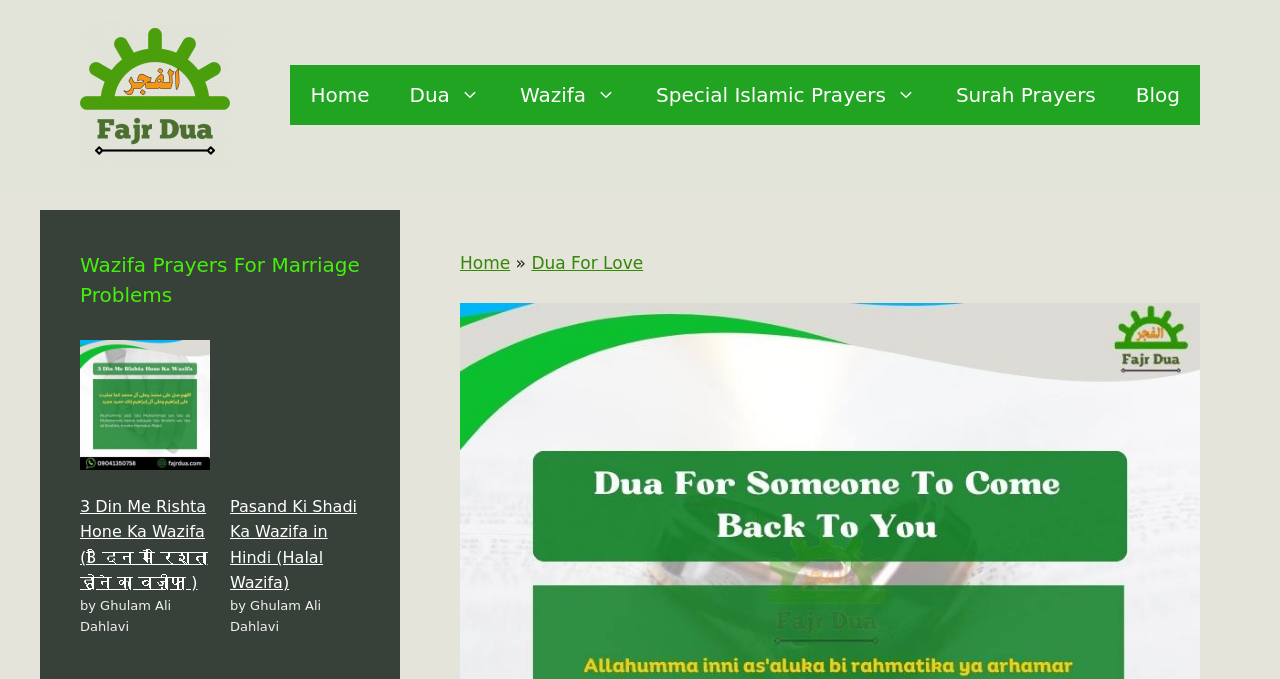Can you find the bounding box coordinates for the element to click on to achieve the instruction: "Navigate to Home page"?

[0.227, 0.096, 0.304, 0.184]